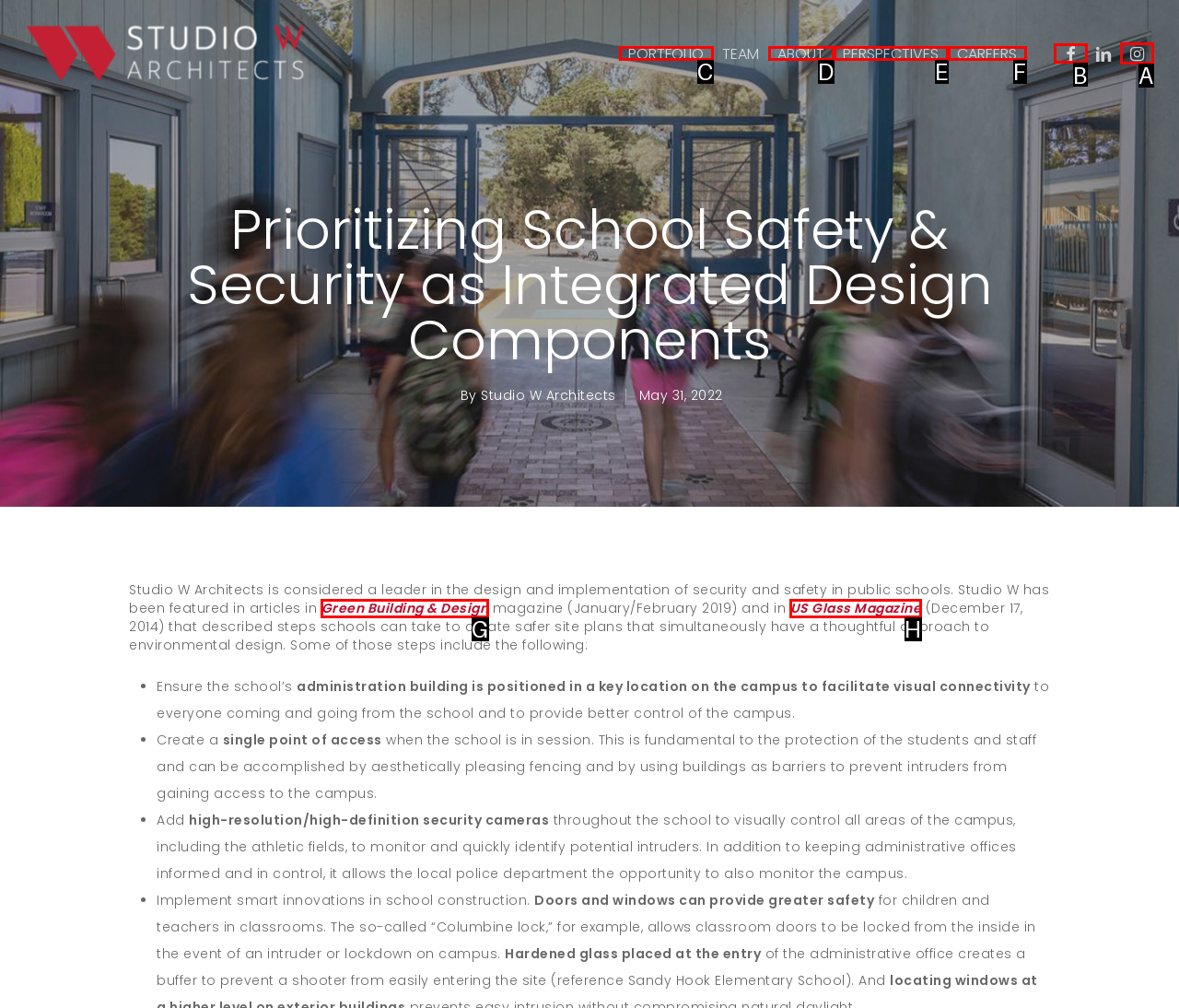Select the proper HTML element to perform the given task: Check the 'FACEBOOK' social media link Answer with the corresponding letter from the provided choices.

B